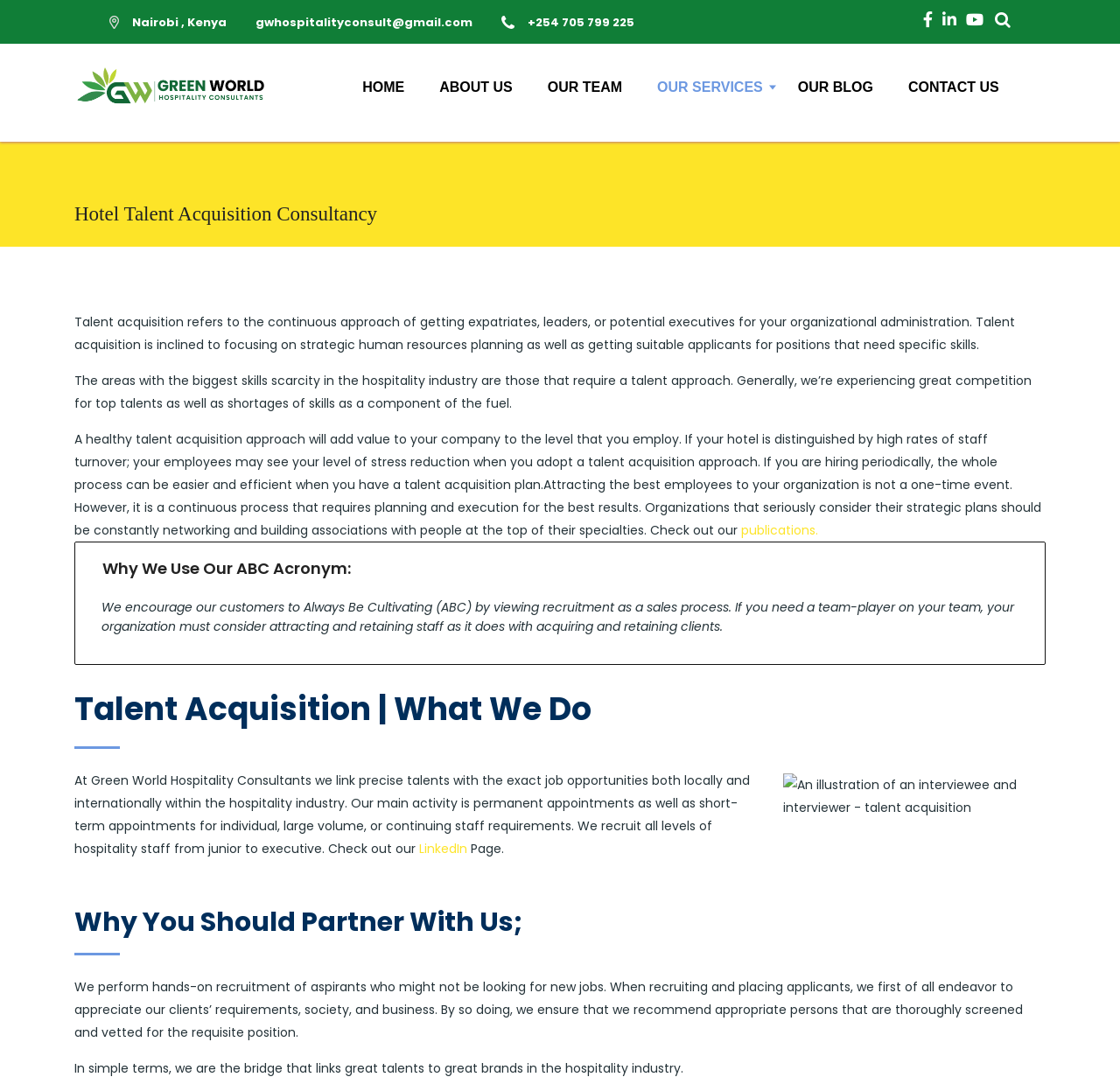Please provide a one-word or short phrase answer to the question:
What is the purpose of Green World Hospitality Consultants' talent acquisition approach?

To add value to the company